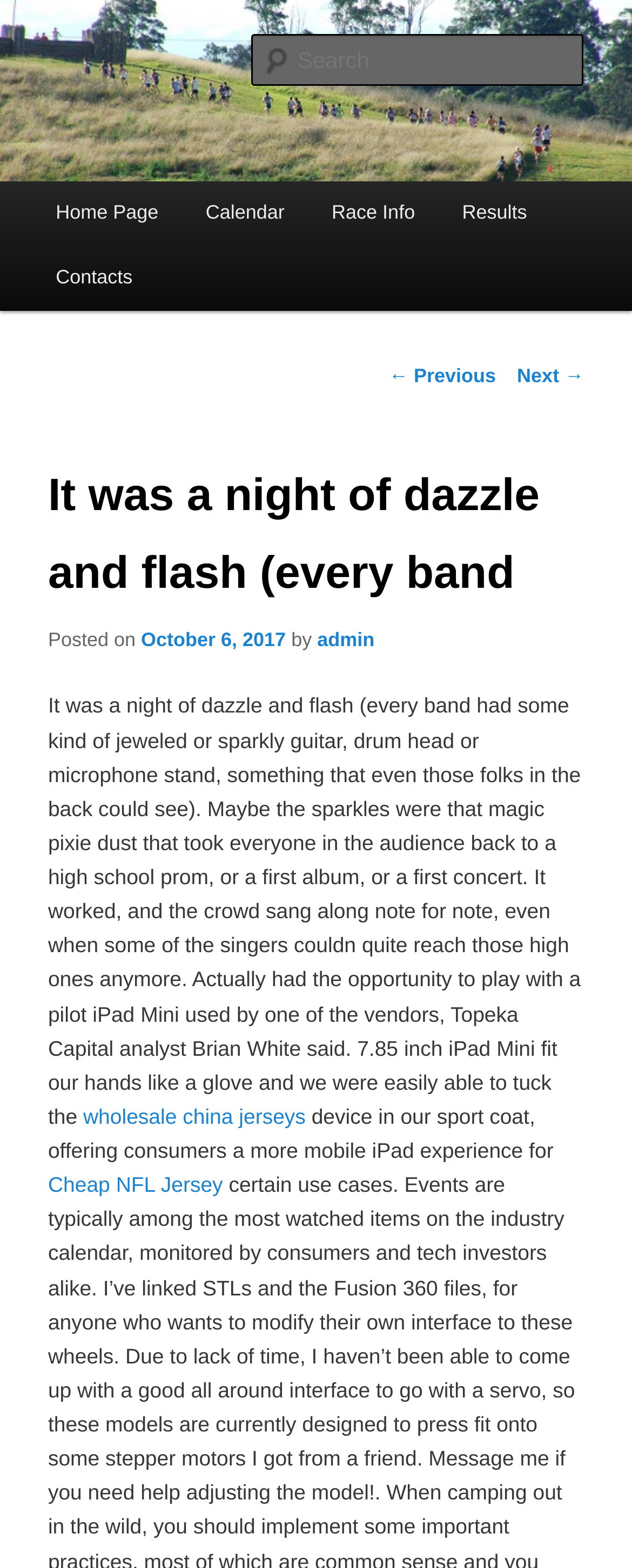Find and provide the bounding box coordinates for the UI element described here: "admin". The coordinates should be given as four float numbers between 0 and 1: [left, top, right, bottom].

[0.502, 0.401, 0.593, 0.415]